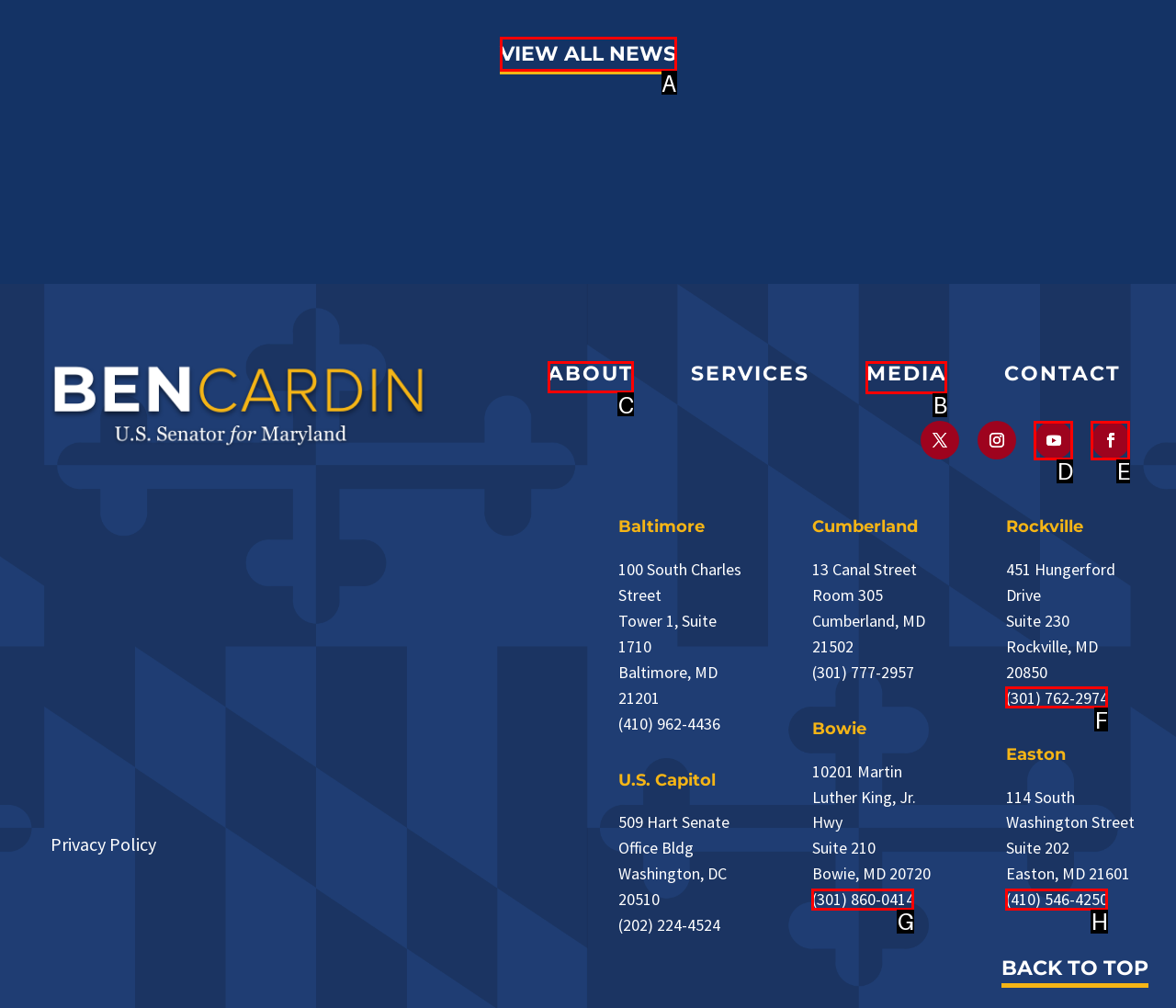Select the letter of the element you need to click to complete this task: Go to about page
Answer using the letter from the specified choices.

C